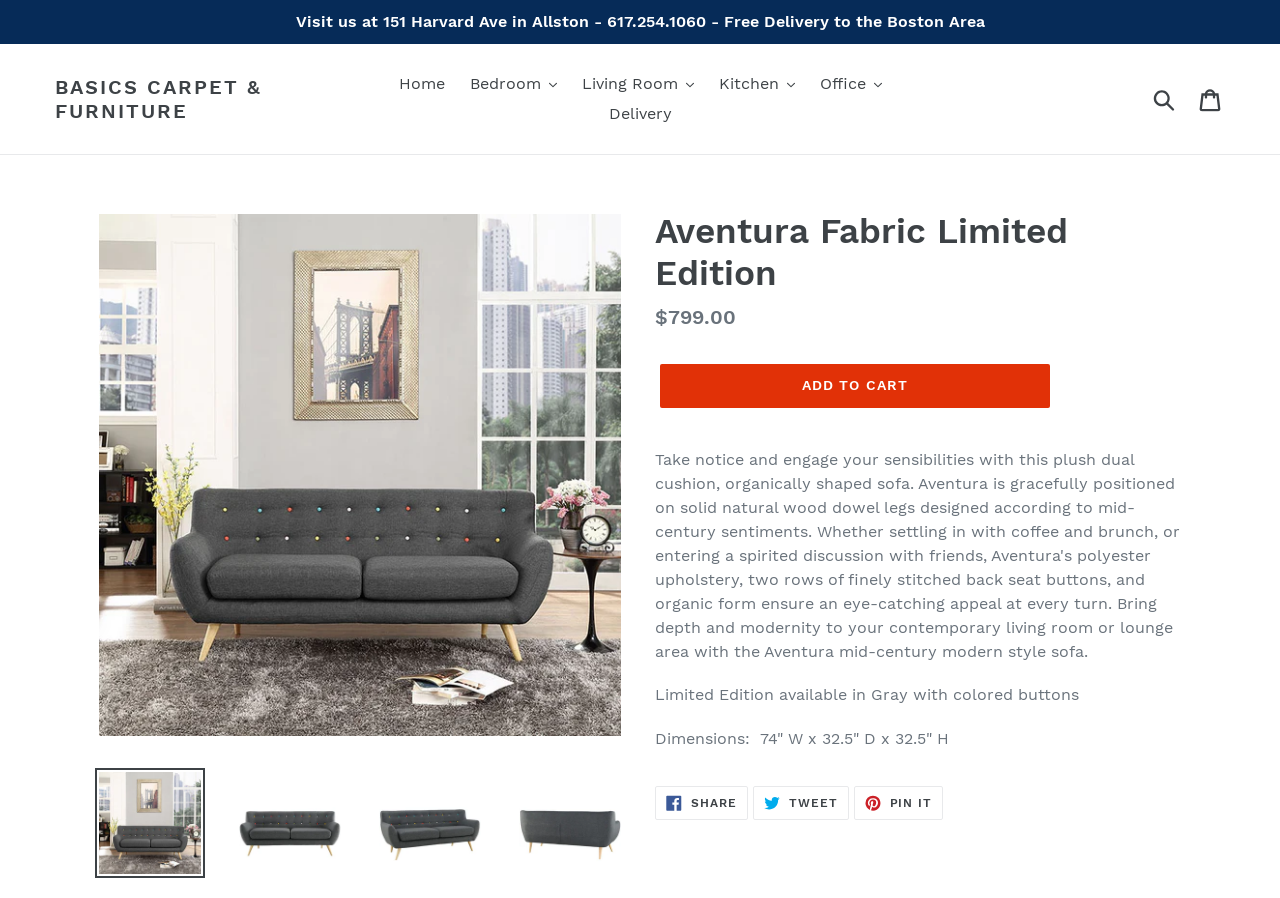Summarize the webpage in an elaborate manner.

This webpage is about a product called Aventura Fabric Limited Edition, which is a plush dual cushion sofa. At the top of the page, there is a static text element that provides the store's address and contact information. Below this, there is a layout table that contains several links and buttons, including links to different sections of the website, such as "Home", "Bedroom", "Living Room", and "Kitchen", as well as a search bar and a link to the cart.

In the main content area, there is a large image of the Aventura Fabric Limited Edition sofa, which takes up most of the width of the page. Below the image, there are several links to load the image into a gallery viewer. 

To the right of the image, there is a heading that reads "Aventura Fabric Limited Edition", followed by a description list that provides information about the product, including its regular price of $799.00. Below this, there is a button to add the product to the cart.

Further down the page, there are several static text elements that provide additional information about the product, including its dimensions and availability. There are also links to share the product on social media platforms such as Facebook, Twitter, and Pinterest.